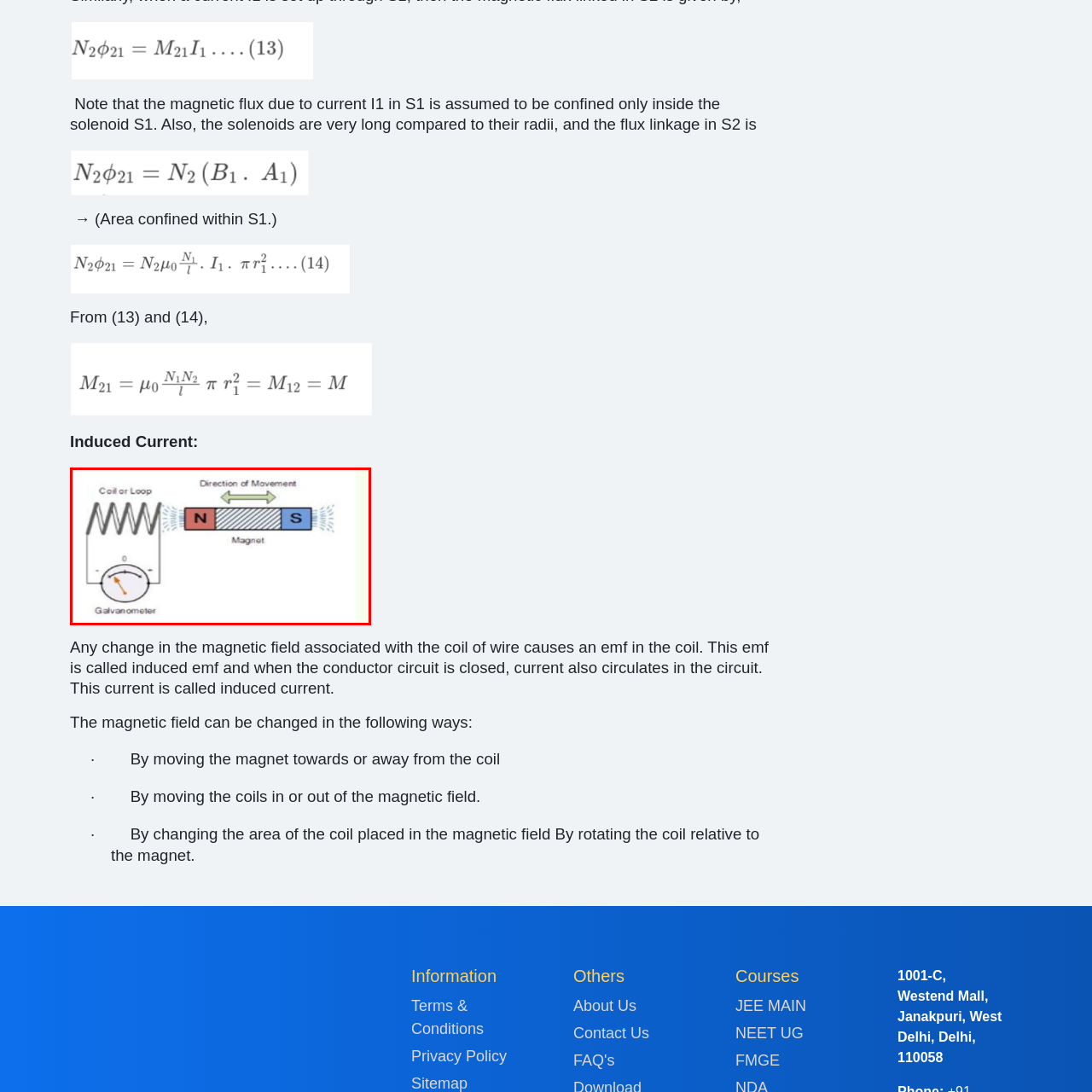What is the direction of movement of the magnet?
Examine the image inside the red bounding box and give an in-depth answer to the question, using the visual evidence provided.

The arrows in the image indicate the direction of movement of the magnet, which can be either towards or away from the coil.